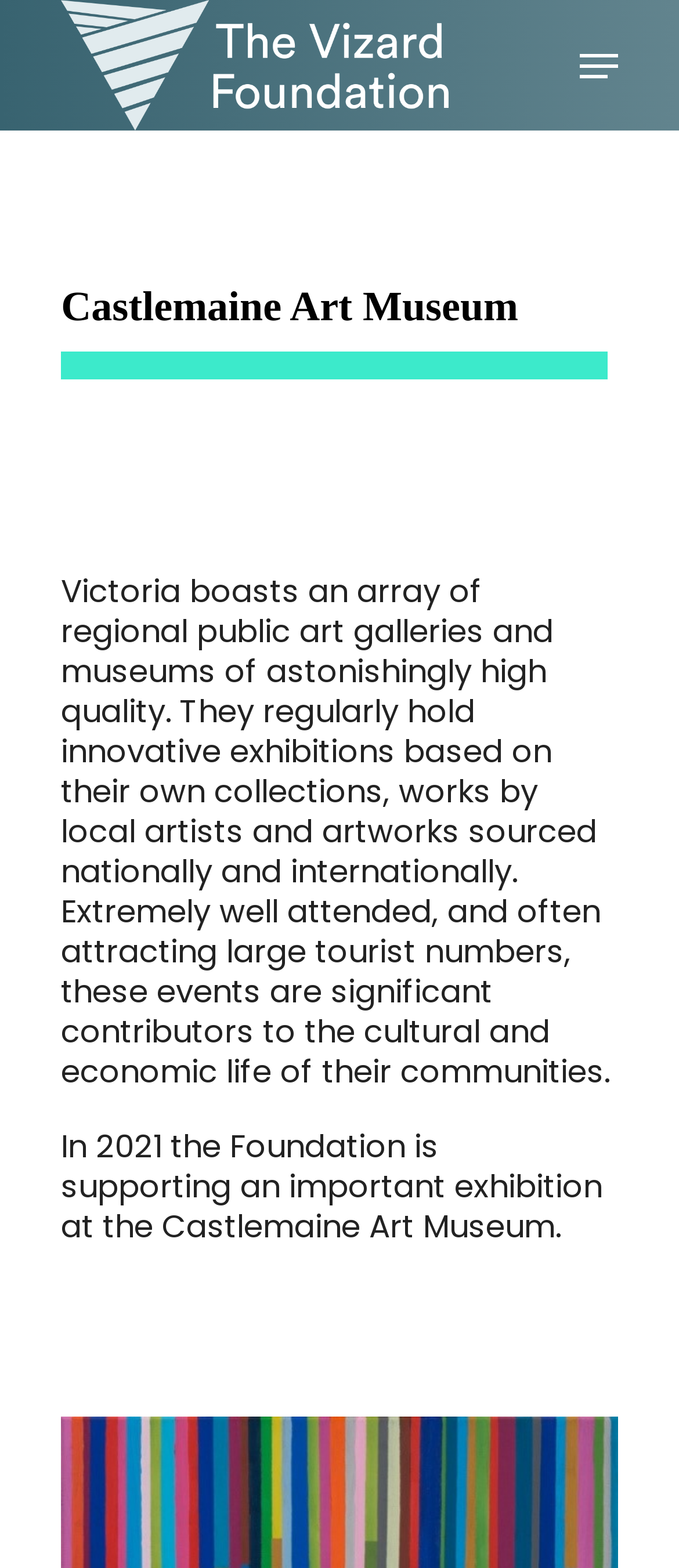What is the purpose of the regional public art galleries and museums?
Please respond to the question with a detailed and thorough explanation.

Based on the StaticText element, it is mentioned that the regional public art galleries and museums, including the Castlemaine Art Museum, are significant contributors to the cultural and economic life of their communities.